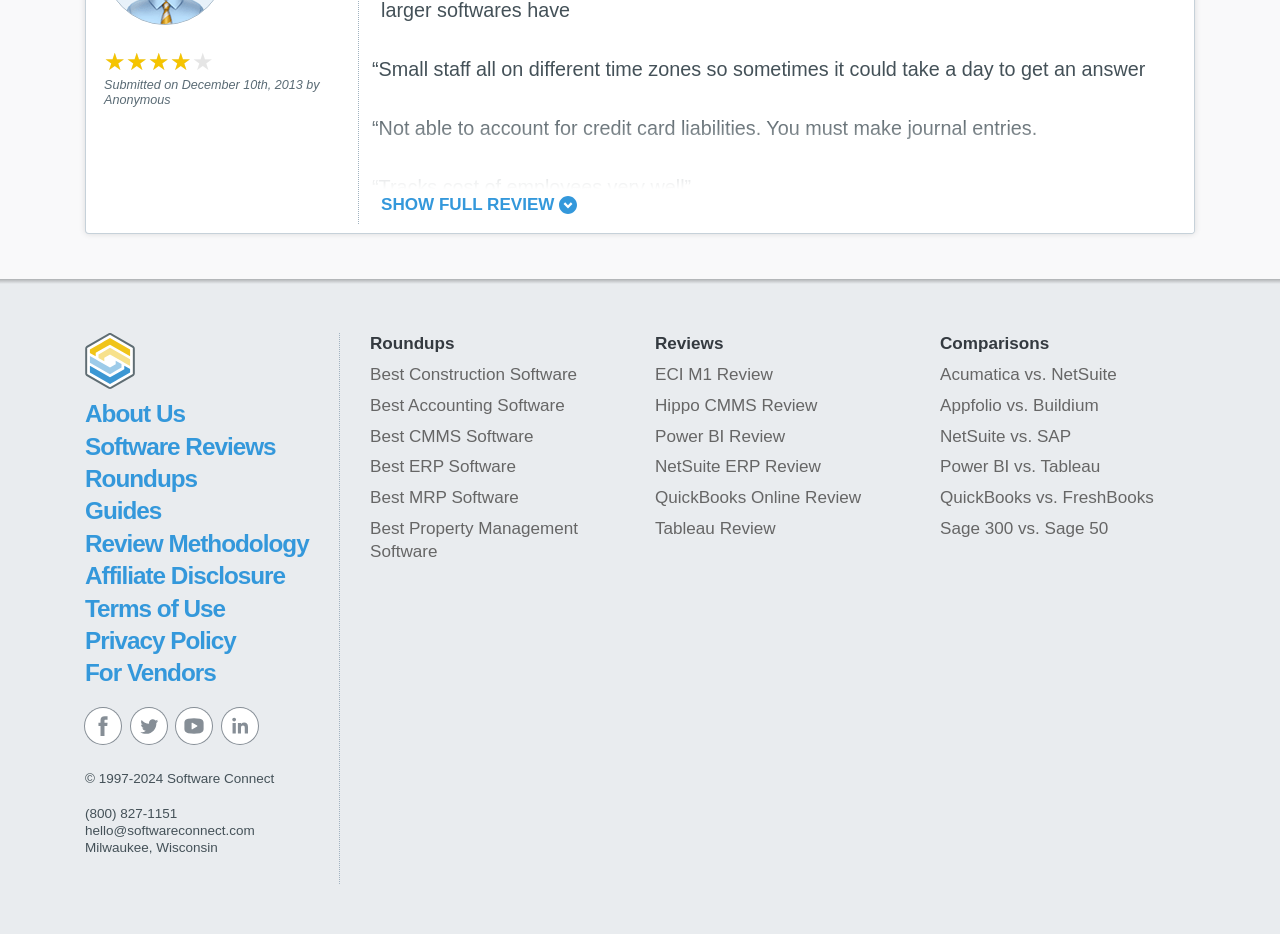Locate the bounding box coordinates of the area where you should click to accomplish the instruction: "Compare 'Acumatica vs. NetSuite'".

[0.734, 0.391, 0.872, 0.411]